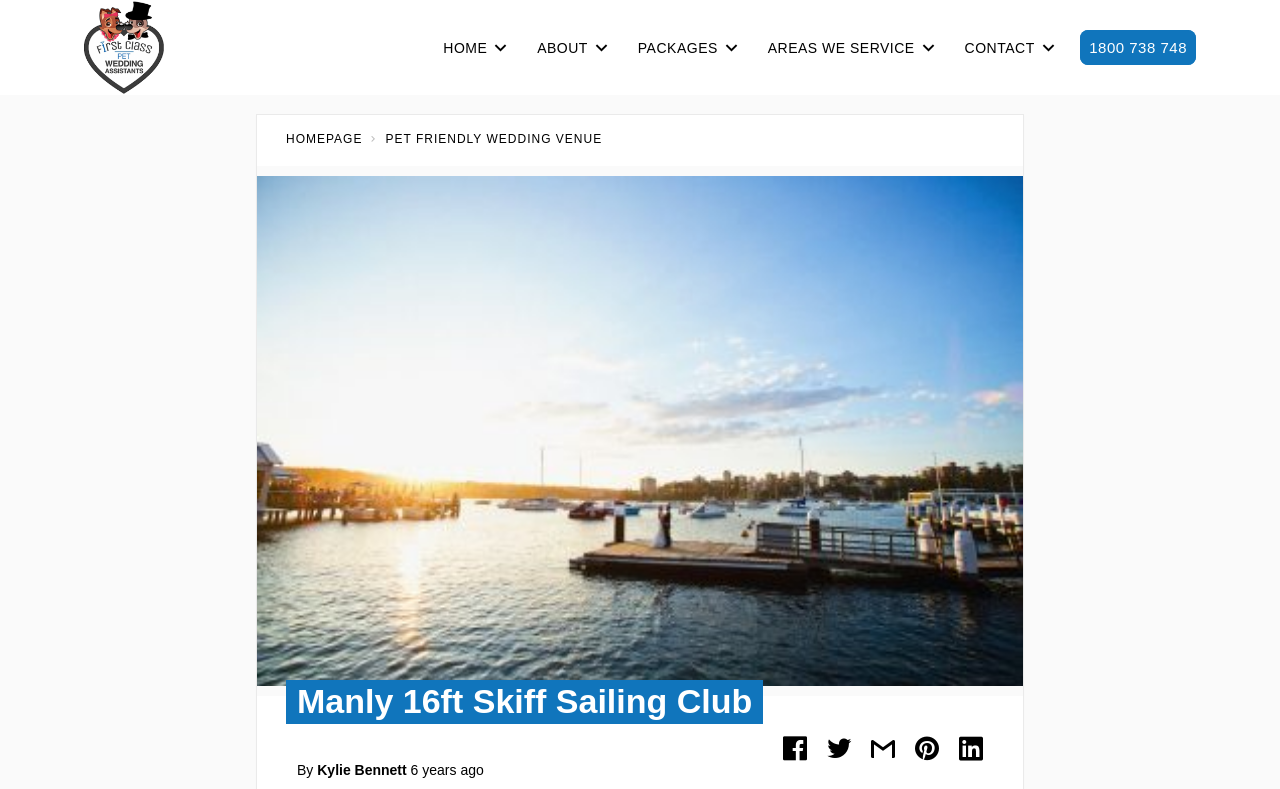Please specify the bounding box coordinates for the clickable region that will help you carry out the instruction: "Get in touch with us".

None